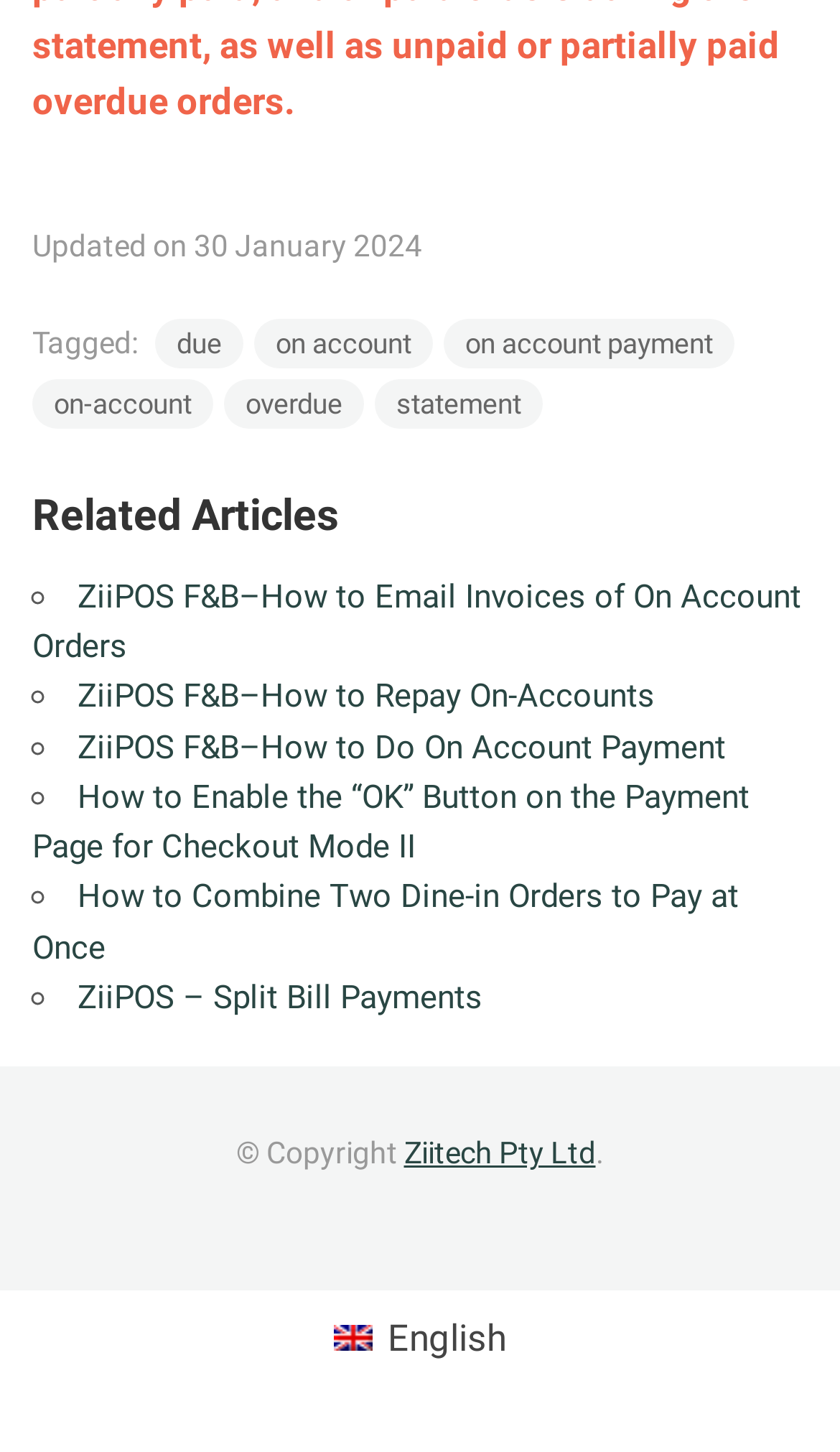Identify the bounding box of the UI element described as follows: "ZiiPOS F&B–How to Repay On-Accounts". Provide the coordinates as four float numbers in the range of 0 to 1 [left, top, right, bottom].

[0.092, 0.467, 0.779, 0.493]